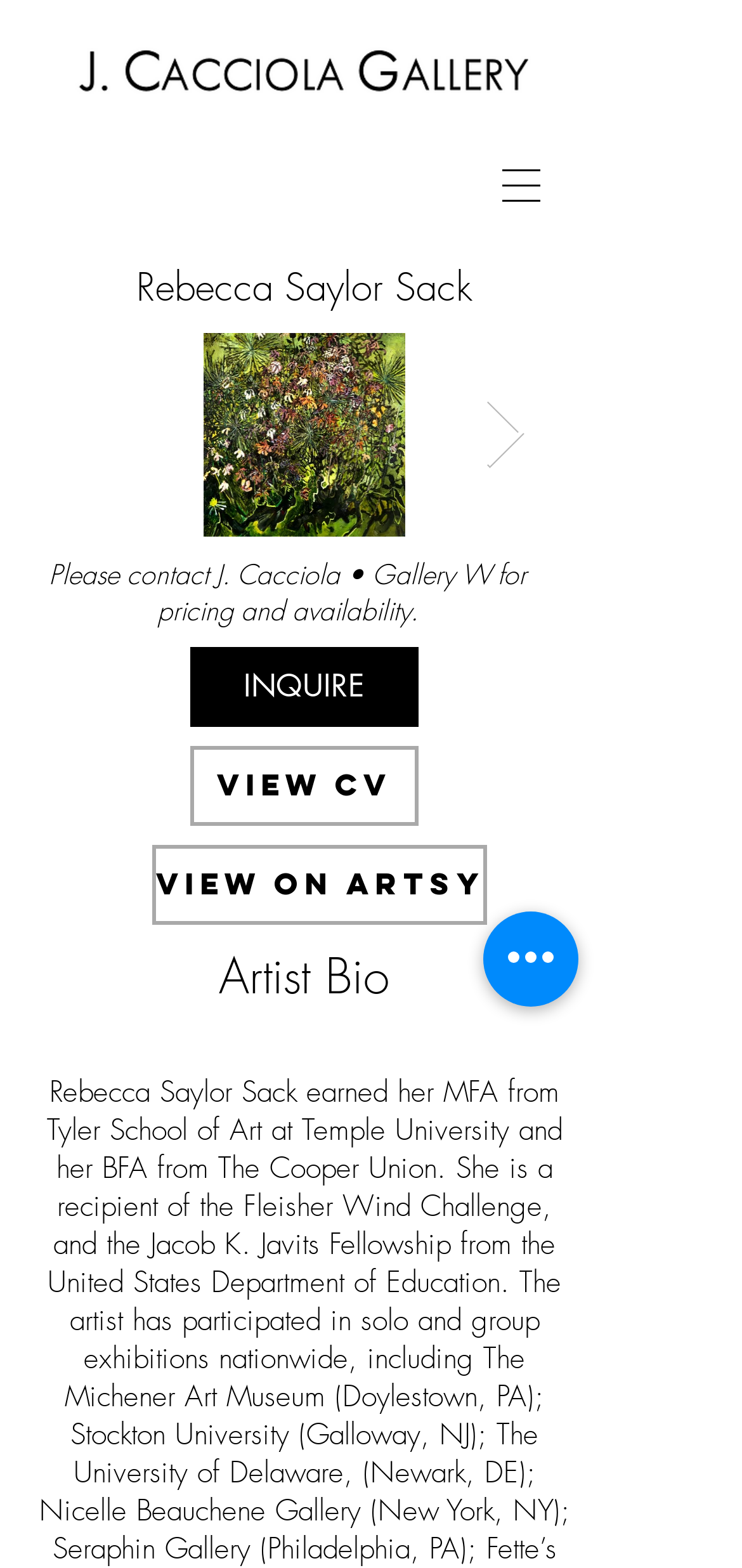Provide a one-word or brief phrase answer to the question:
What is the name of the gallery?

J. Cacciola Gallery W